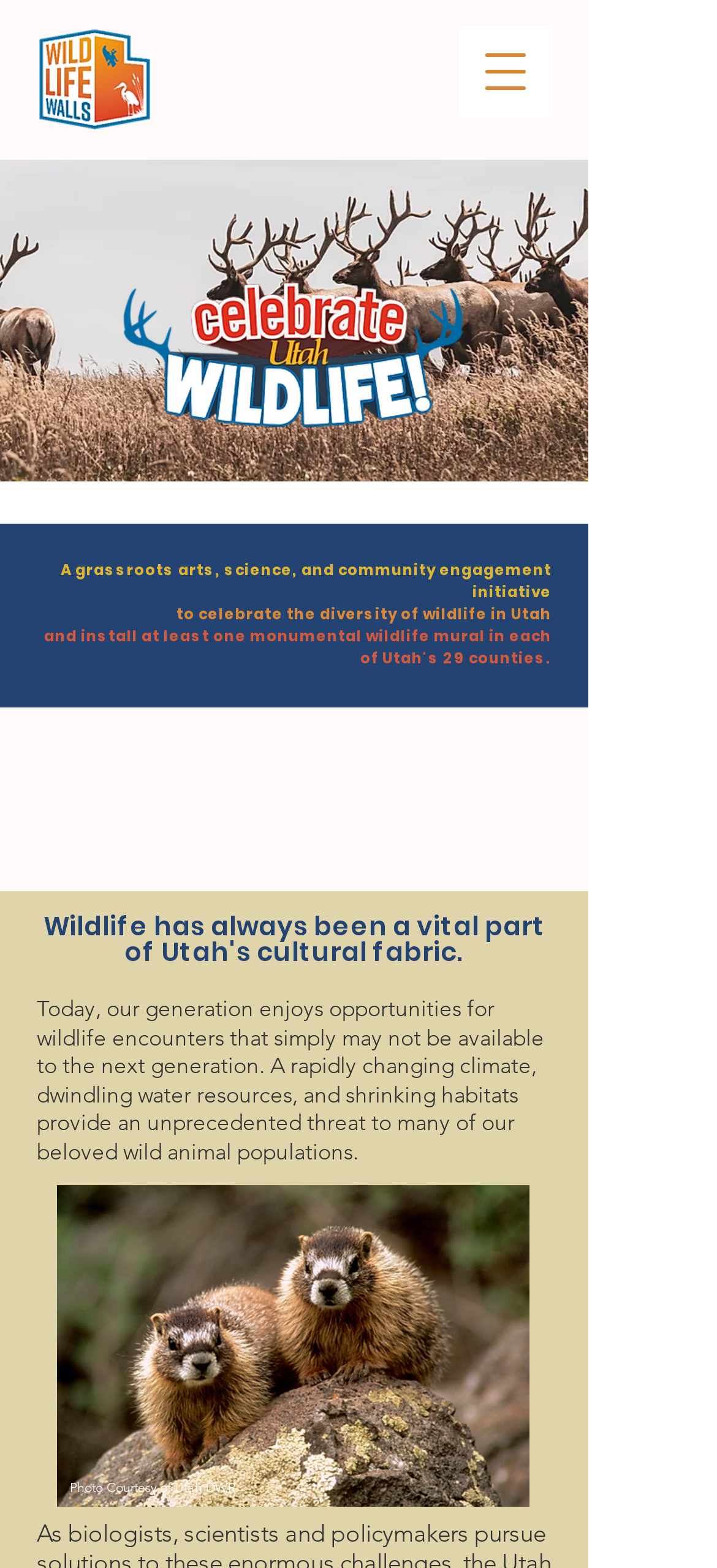What is the source of the photo?
Using the image, provide a concise answer in one word or a short phrase.

Utah DWR